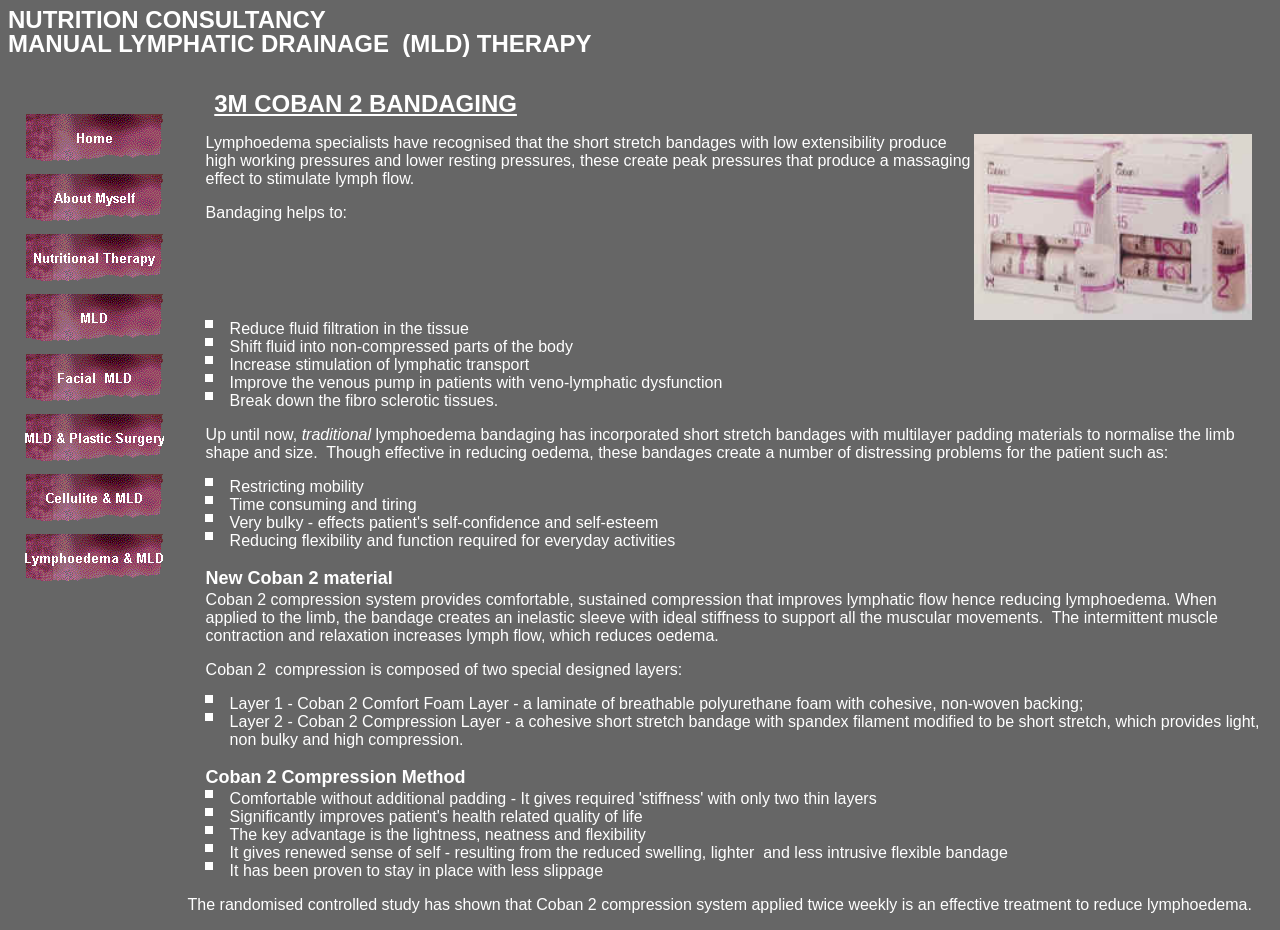Look at the image and write a detailed answer to the question: 
What is the purpose of the Coban 2 compression system?

The Coban 2 compression system is designed to provide comfortable, sustained compression that improves lymphatic flow, which in turn reduces lymphoedema.